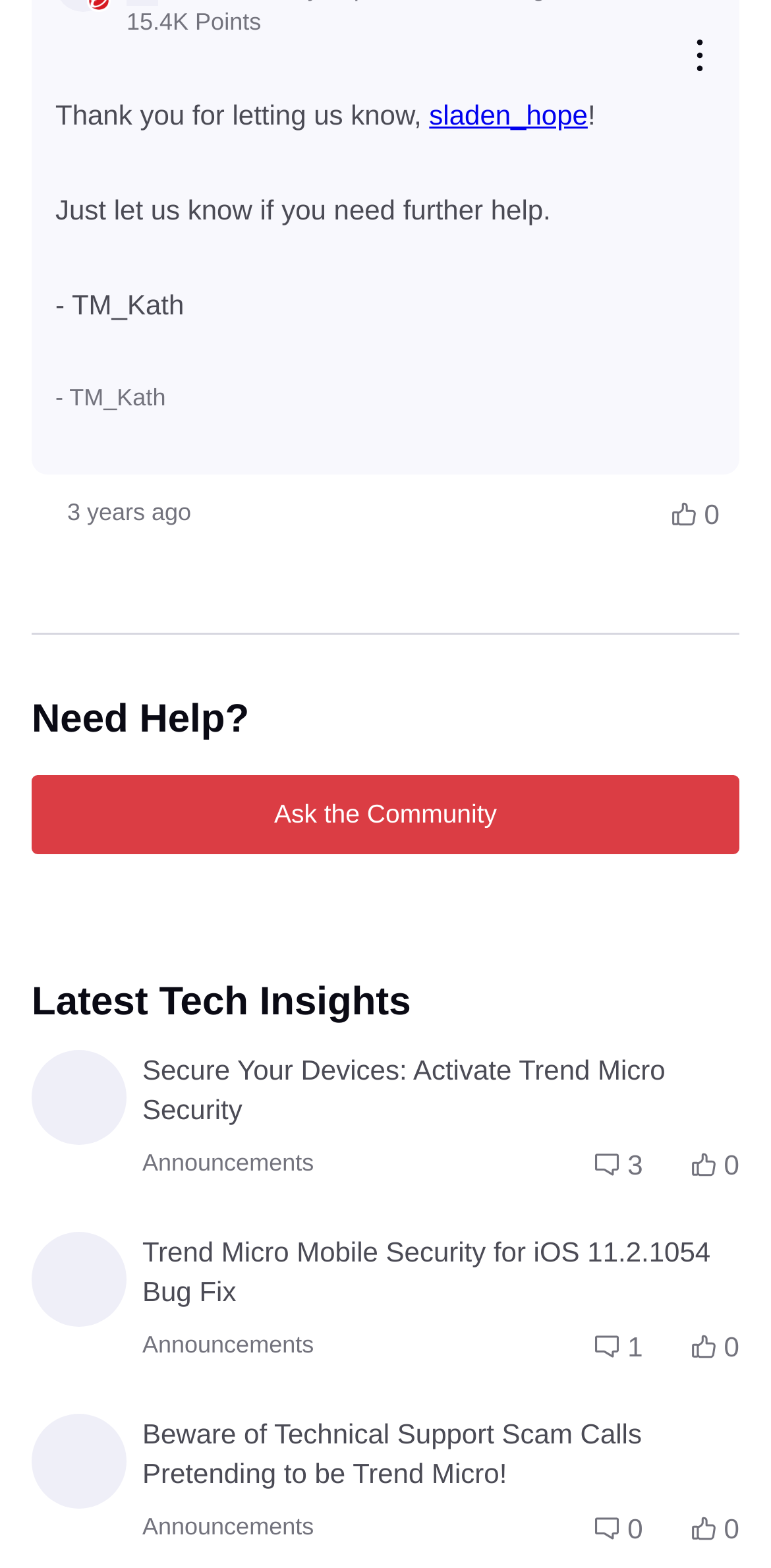Determine the bounding box coordinates of the region to click in order to accomplish the following instruction: "Click on the 'Reply actions' button". Provide the coordinates as four float numbers between 0 and 1, specifically [left, top, right, bottom].

[0.887, 0.026, 0.928, 0.05]